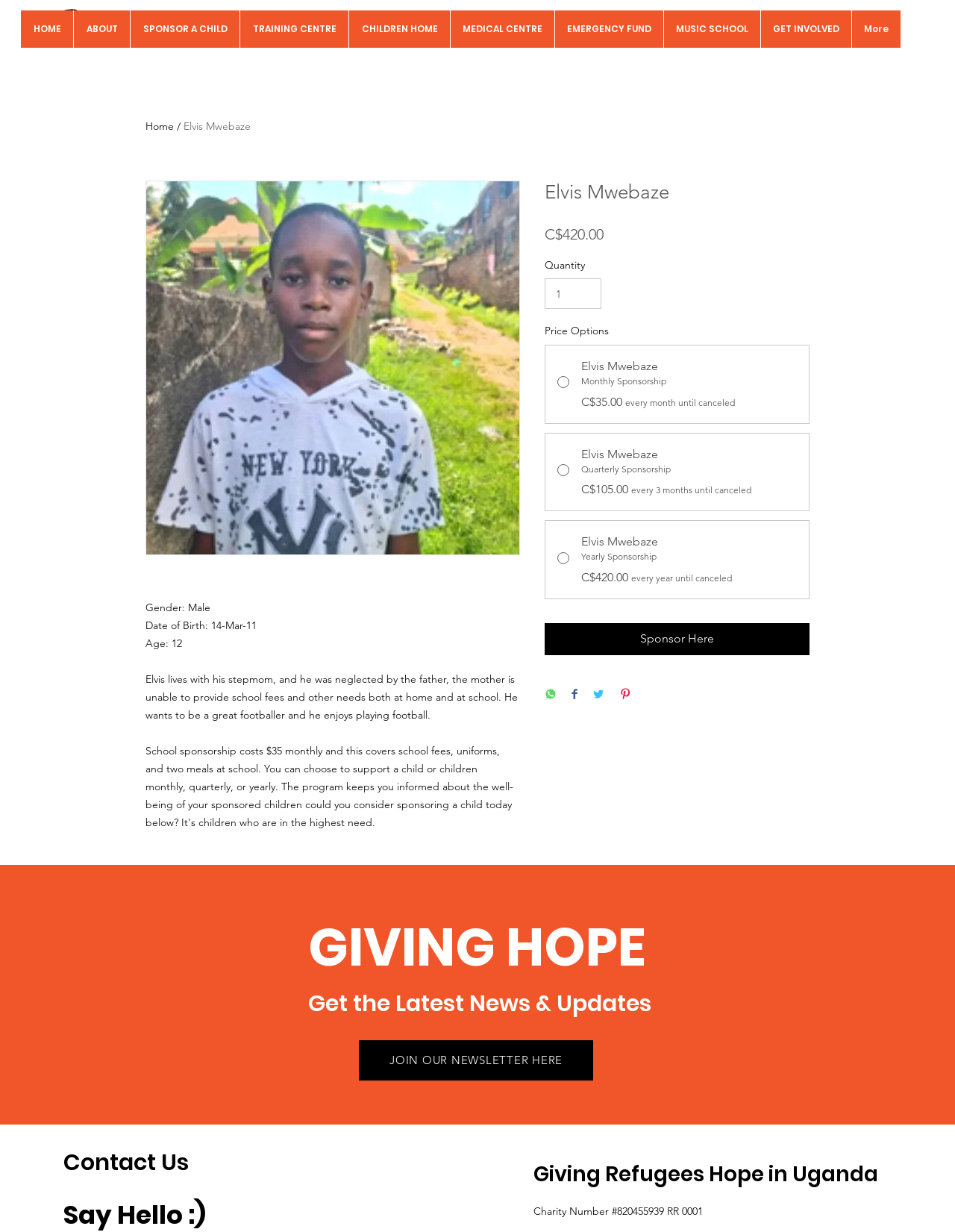Use a single word or phrase to answer the question:
What is the charity number mentioned at the bottom of the page?

#820455939 RR 0001